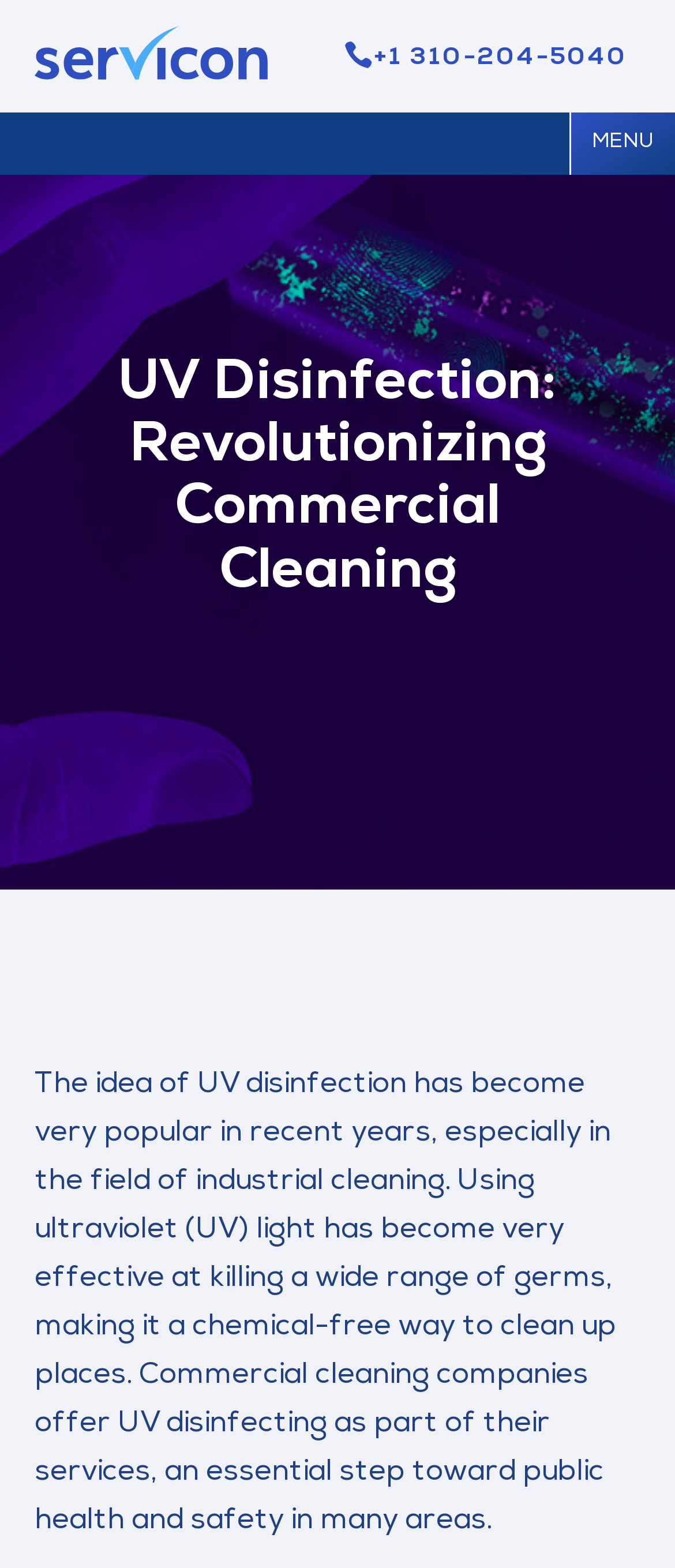What is the purpose of UV disinfection?
Please respond to the question with a detailed and well-explained answer.

According to the webpage, UV disinfection is used to kill a wide range of germs, making it a chemical-free way to clean up places, which is essential for public health and safety.